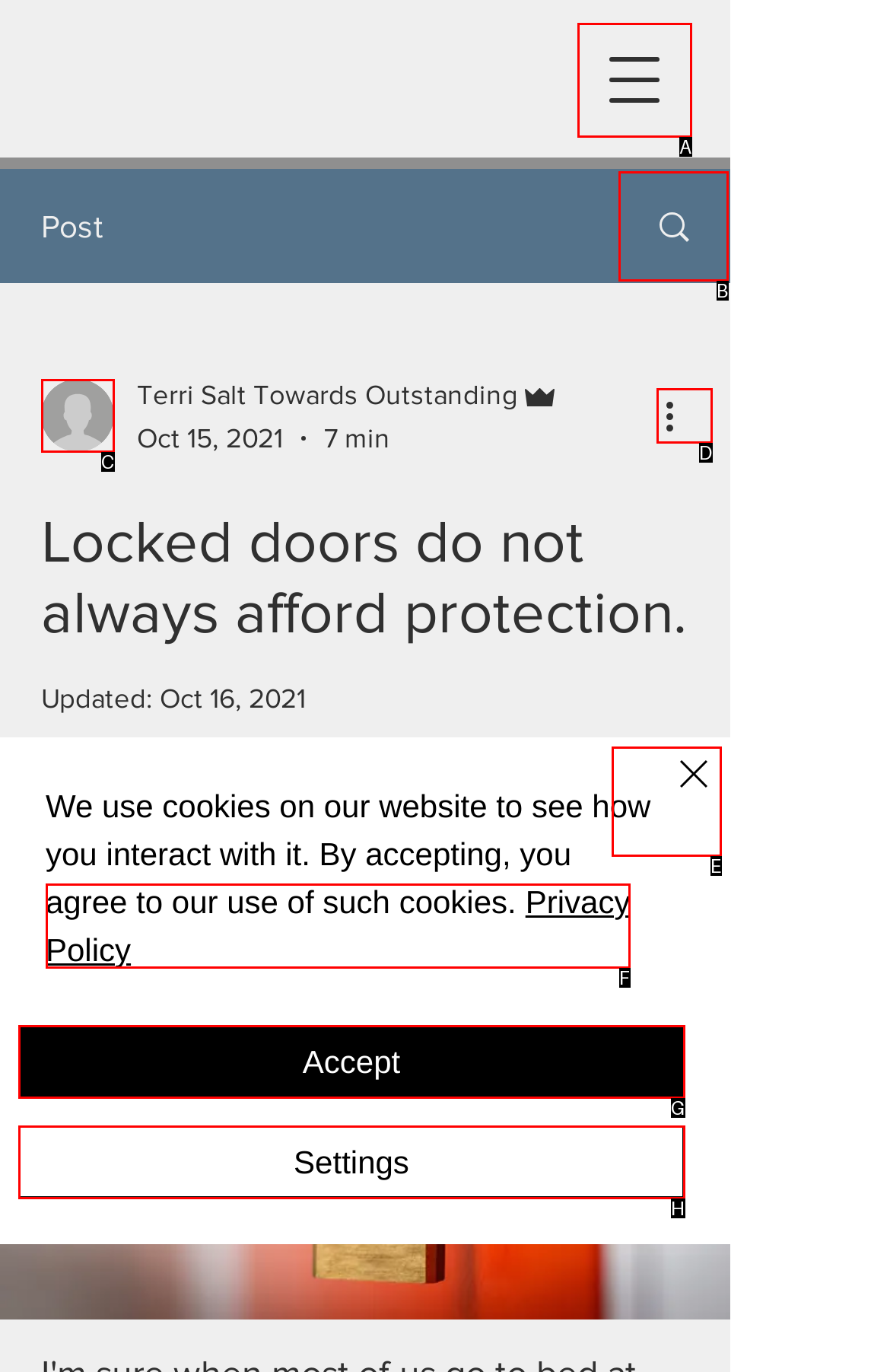Identify the correct UI element to click for this instruction: More actions
Respond with the appropriate option's letter from the provided choices directly.

D